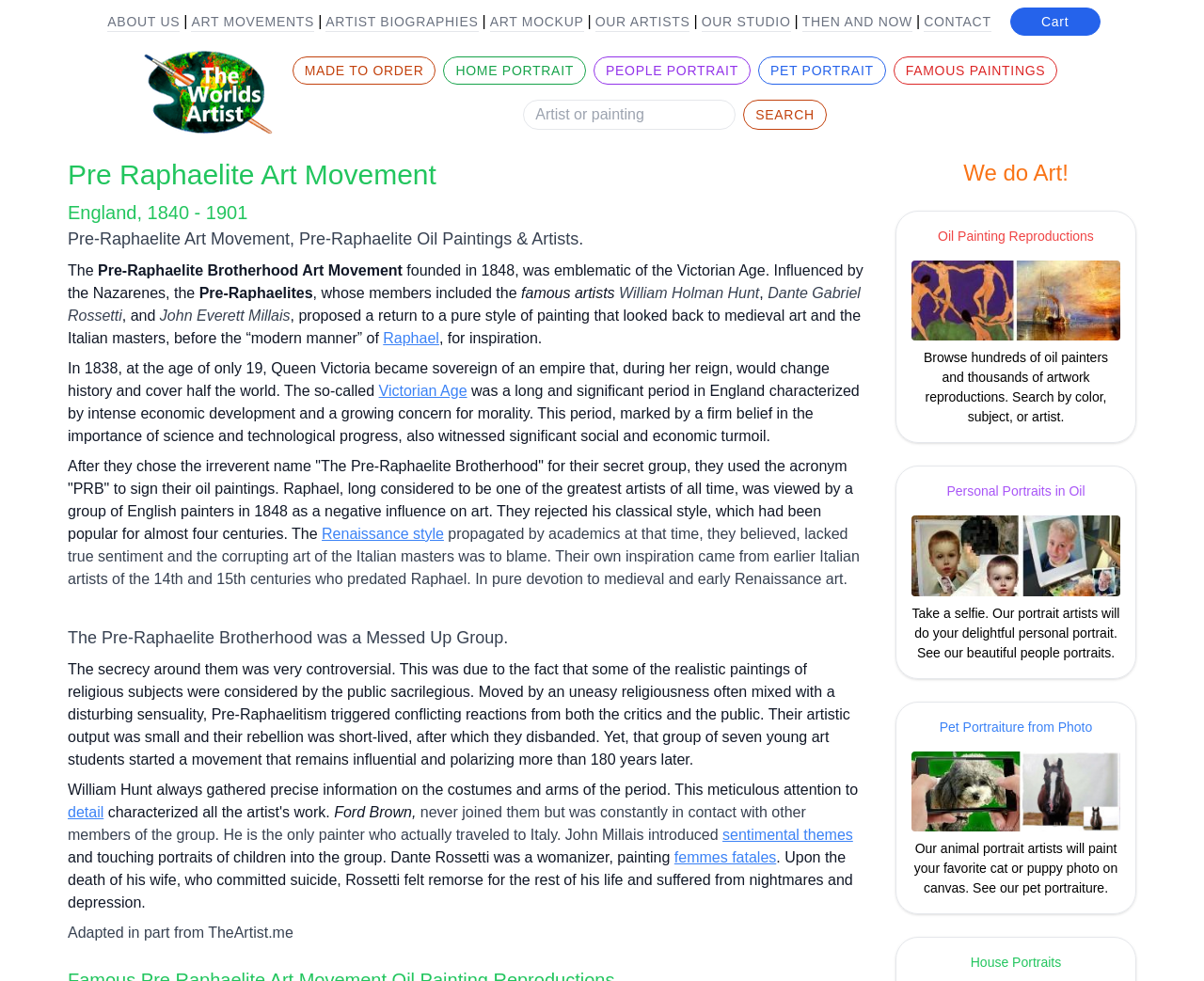Look at the image and give a detailed response to the following question: What is the name of the queen mentioned on this webpage?

The webpage mentions 'Queen Victoria' in the context of the Victorian Age, which was a period of significant economic development and social change in England.